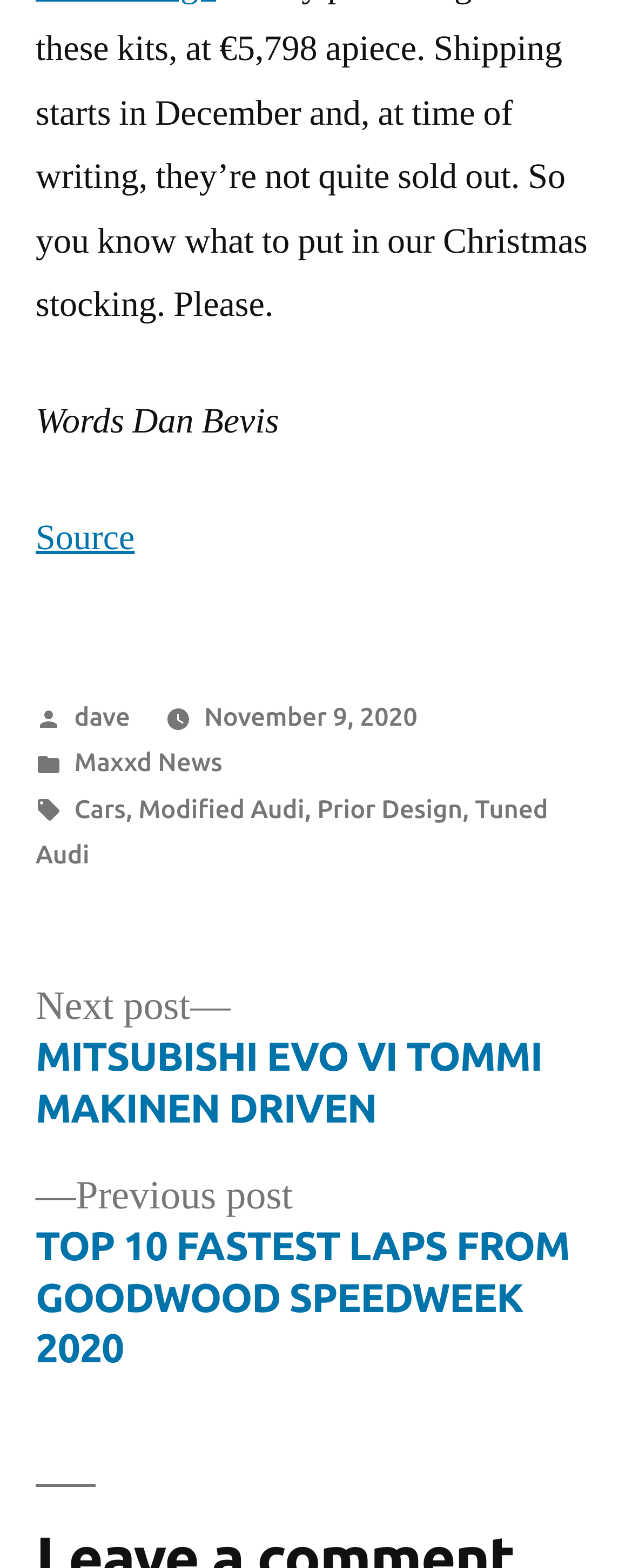What is the title of the previous post?
Please provide a single word or phrase based on the screenshot.

TOP 10 FASTEST LAPS FROM GOODWOOD SPEEDWEEK 2020